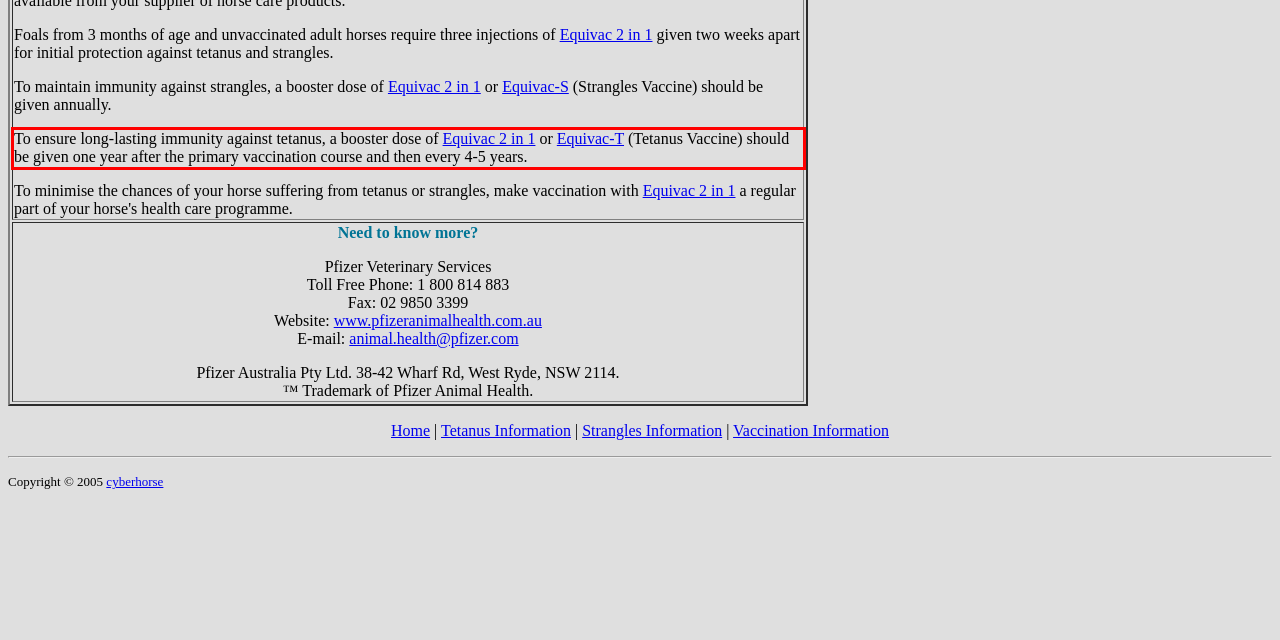Observe the screenshot of the webpage that includes a red rectangle bounding box. Conduct OCR on the content inside this red bounding box and generate the text.

To ensure long-lasting immunity against tetanus, a booster dose of Equivac 2 in 1 or Equivac-T (Tetanus Vaccine) should be given one year after the primary vaccination course and then every 4-5 years.